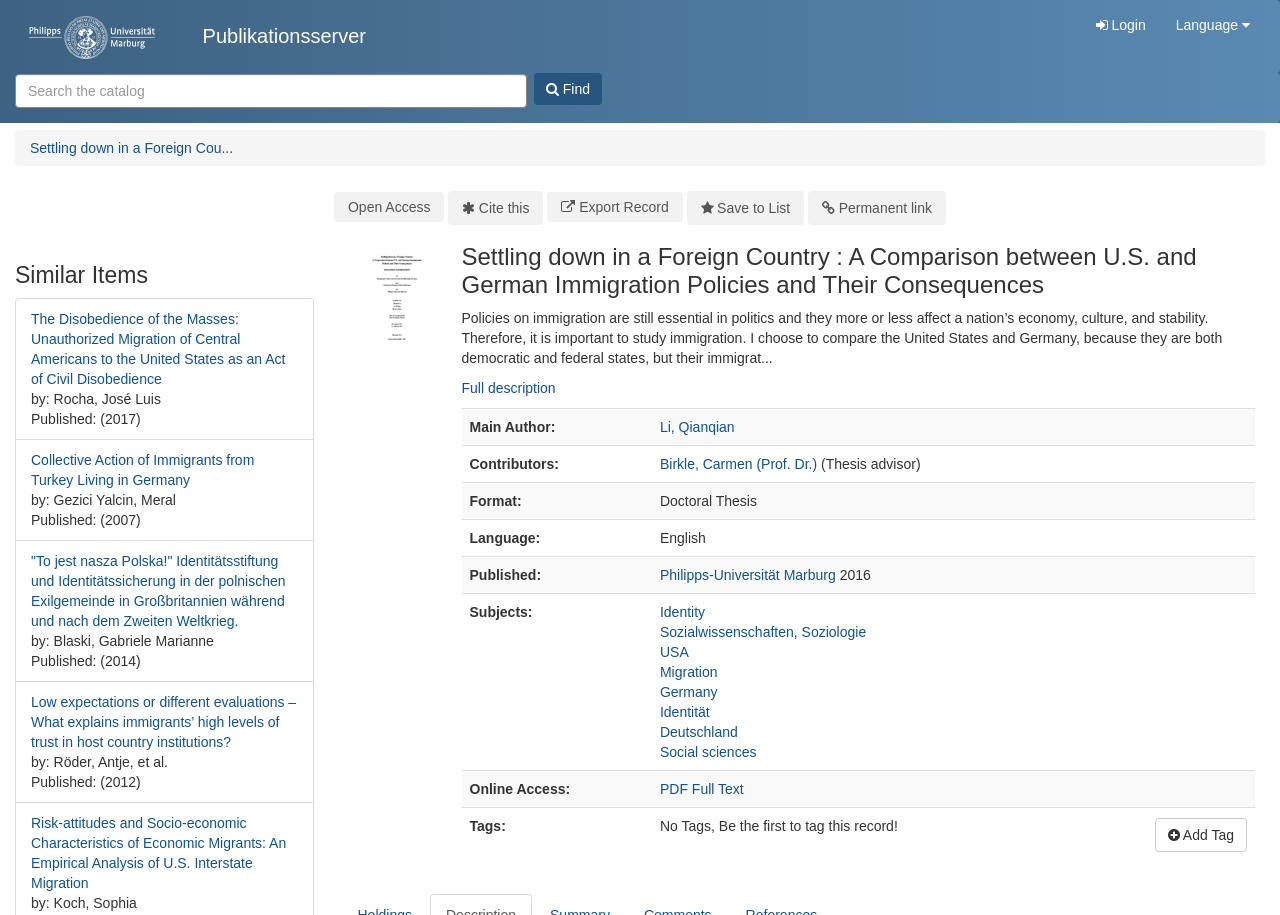Construct a comprehensive caption that outlines the webpage's structure and content.

This webpage is about a publication titled "Settling down in a Foreign Country: A Comparison between U.S. and German Immigration Policies and Their Consequences". At the top of the page, there is a navigation menu with links to "Skip to content", "Login", and "Language". Below this, there is a search bar with a "Find" button. 

On the left side of the page, there is a breadcrumbs navigation menu and a tools menu with links to "Open Access", "Cite this", "Export Record", "Save to List", and "Permanent link". 

The main content of the page is divided into sections. The first section displays the title of the publication, along with an image and a brief description. Below this, there is a table displaying bibliographic details, including the main author, contributors, format, language, publication date, and subjects. 

The next section is titled "Similar Items" and lists five related publications, each with a title, author, and publication date. 

Throughout the page, there are various links and buttons that allow users to access more information, download files, or perform actions such as adding tags or citing the publication.